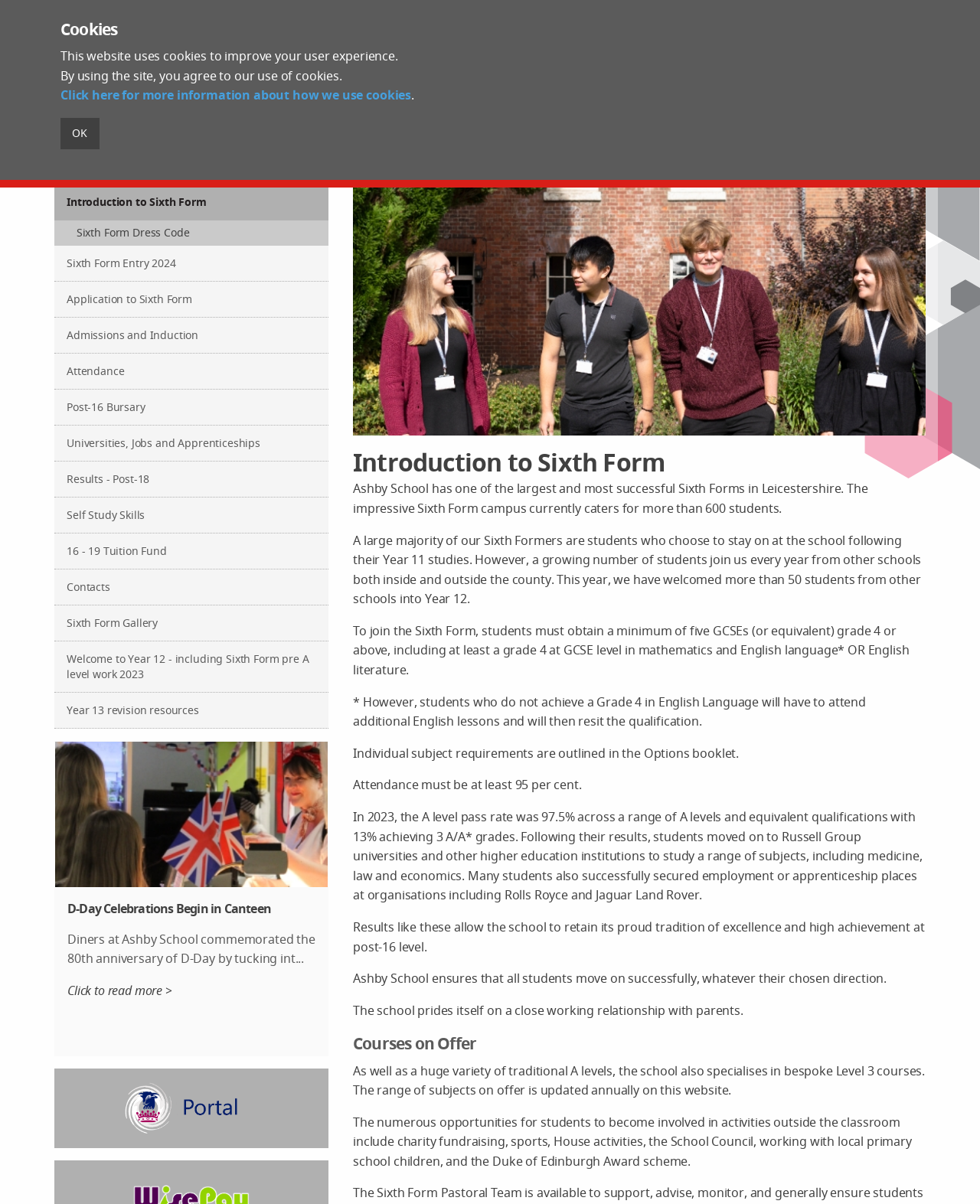Answer with a single word or phrase: 
What is the minimum attendance required to join the Sixth Form?

95 per cent